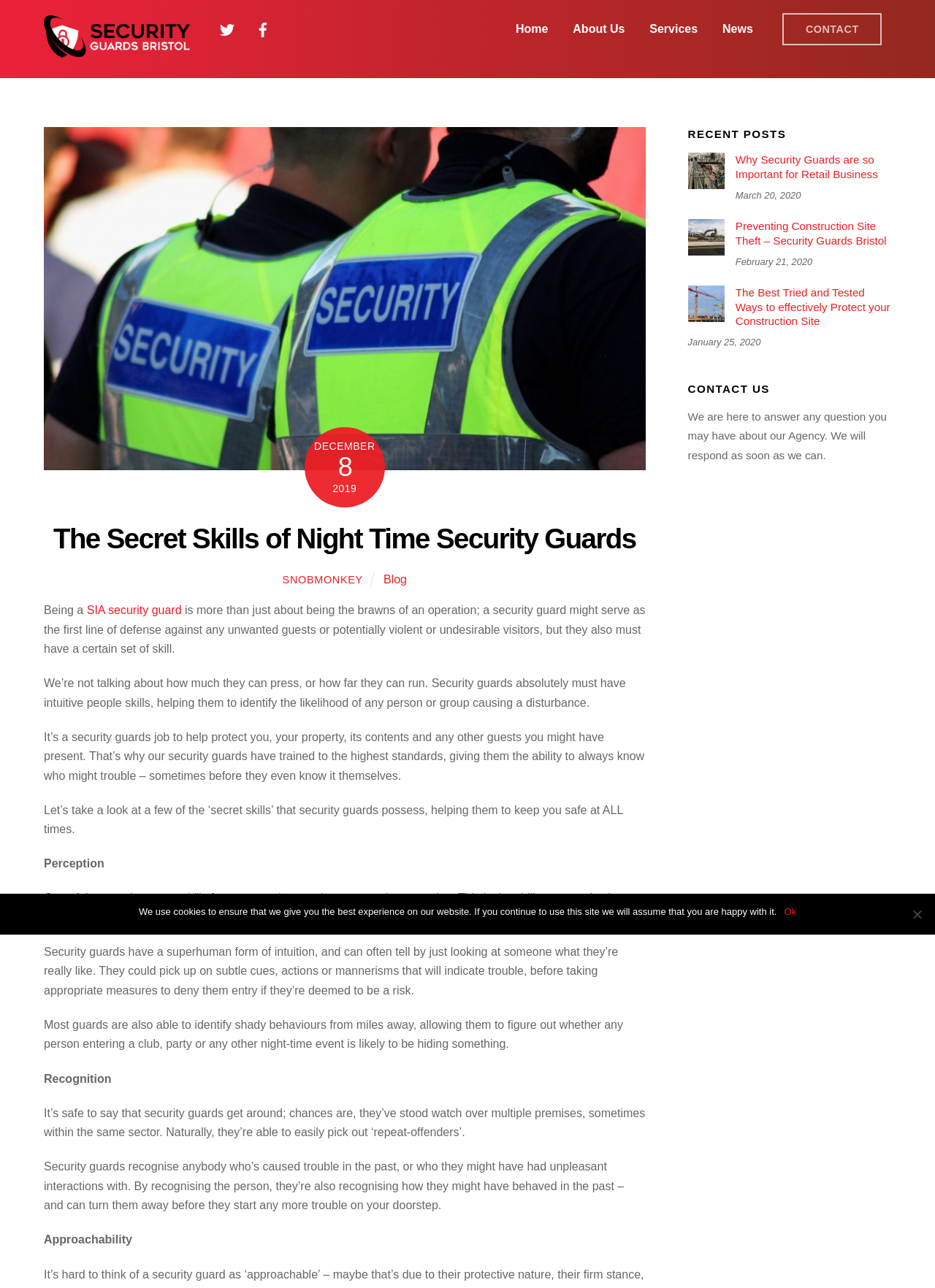Locate the bounding box coordinates of the clickable area needed to fulfill the instruction: "Click the 'twitter' link".

[0.227, 0.017, 0.259, 0.027]